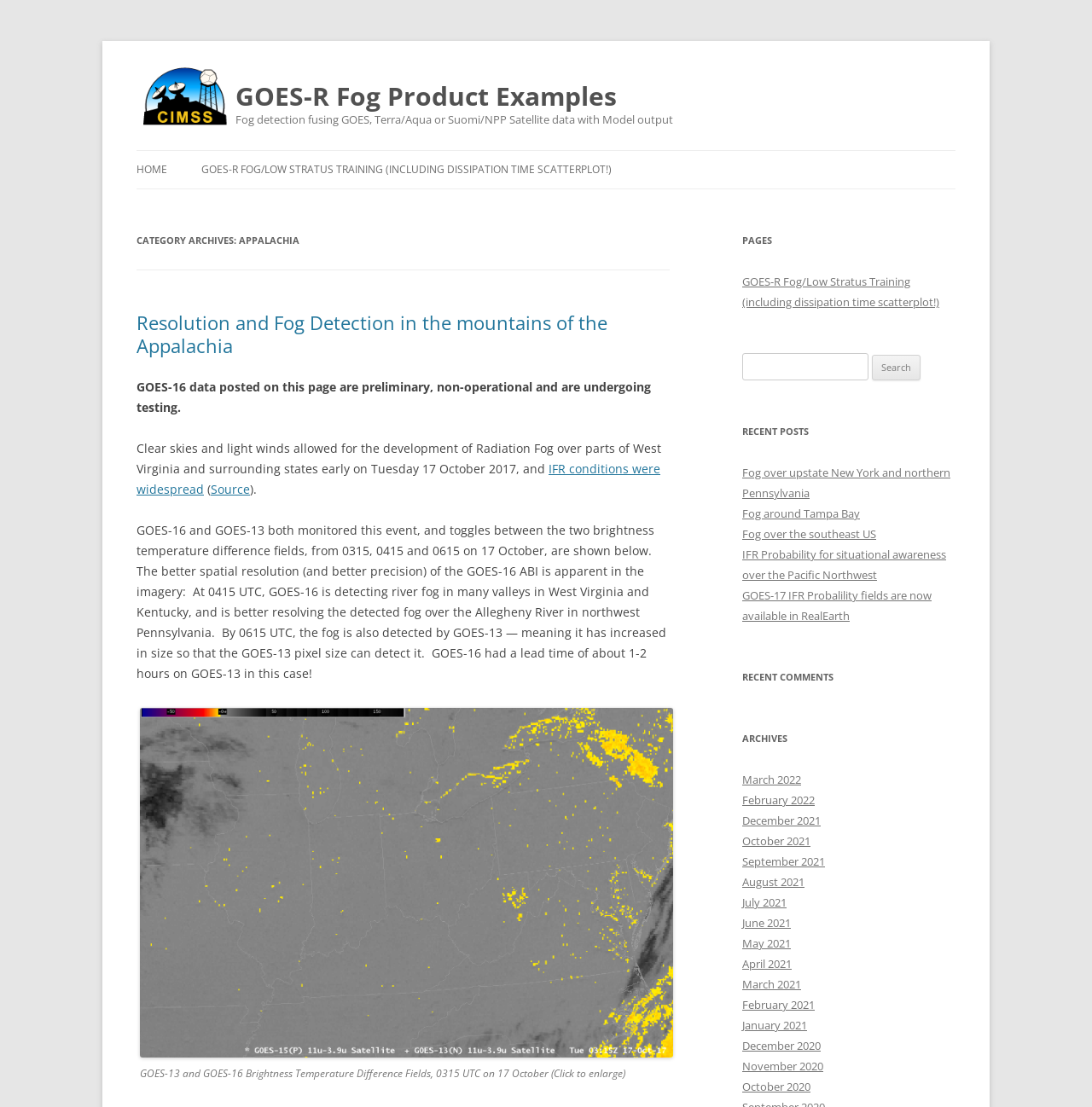Can you show the bounding box coordinates of the region to click on to complete the task described in the instruction: "Go to the GOES-R Fog/Low Stratus Training page"?

[0.184, 0.136, 0.56, 0.17]